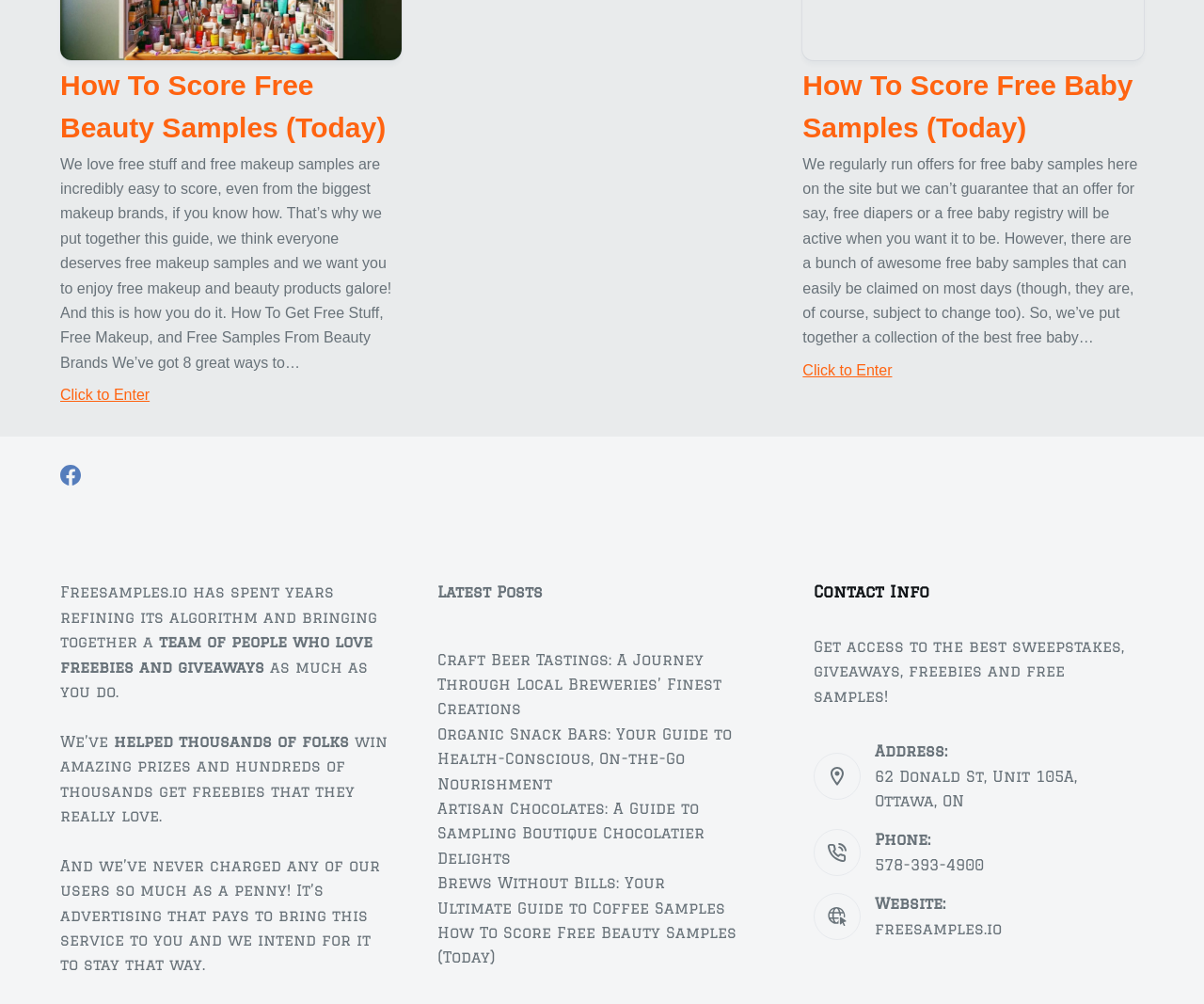Can you look at the image and give a comprehensive answer to the question:
What is the main topic of the webpage?

The webpage appears to be about free samples, as indicated by the headings 'How To Score Free Beauty Samples (Today)' and 'How To Score Free Baby Samples (Today)', as well as the presence of links to various free sample offers.